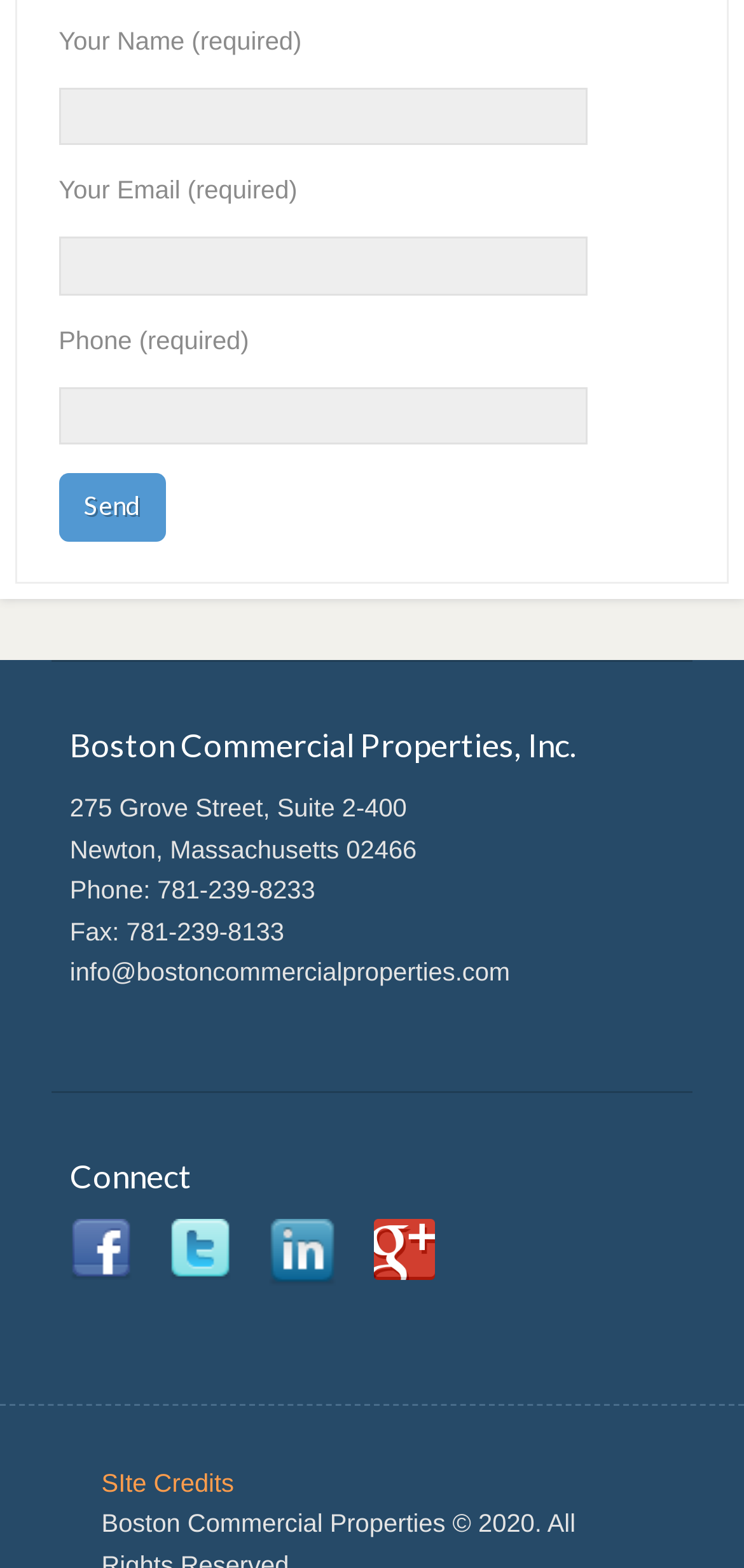Please find the bounding box coordinates of the element's region to be clicked to carry out this instruction: "Enter your phone number".

[0.079, 0.246, 0.79, 0.283]